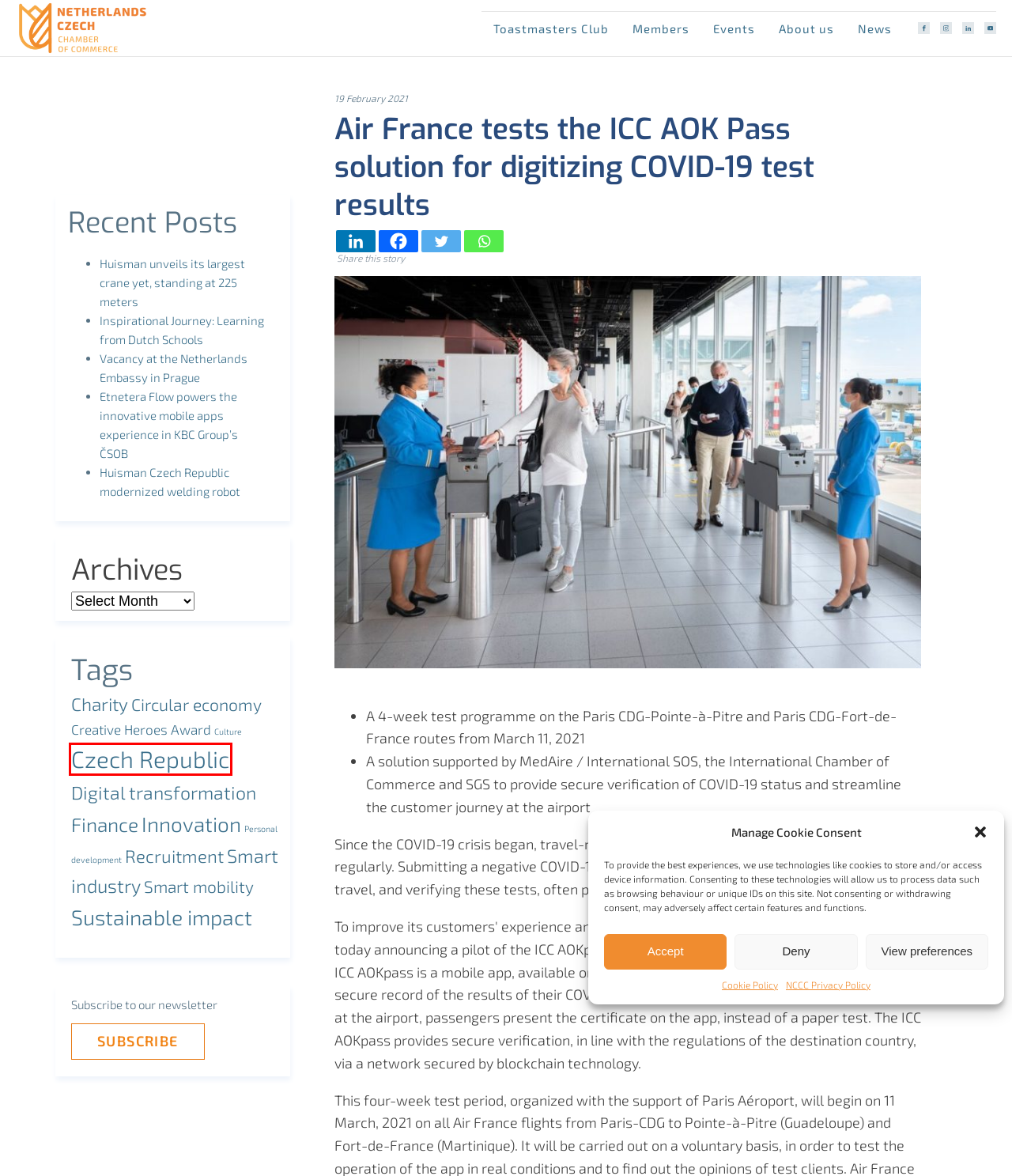You have a screenshot of a webpage with a red bounding box highlighting a UI element. Your task is to select the best webpage description that corresponds to the new webpage after clicking the element. Here are the descriptions:
A. Tag: Innovation | Traders by Nature
B. Tag: Czech Republic | Traders by Nature
C. Tag: Sustainable impact | Traders by Nature
D. Huisman Czech Republic modernized welding robot | Traders by Nature
E. Tag: Charity | Traders by Nature
F. Tag: Digital transformation | Traders by Nature
G. Tag: Smart mobility | Traders by Nature
H. Etnetera Flow powers the innovative mobile apps experience in KBC Group’s ČSOB | Traders by Nature

B